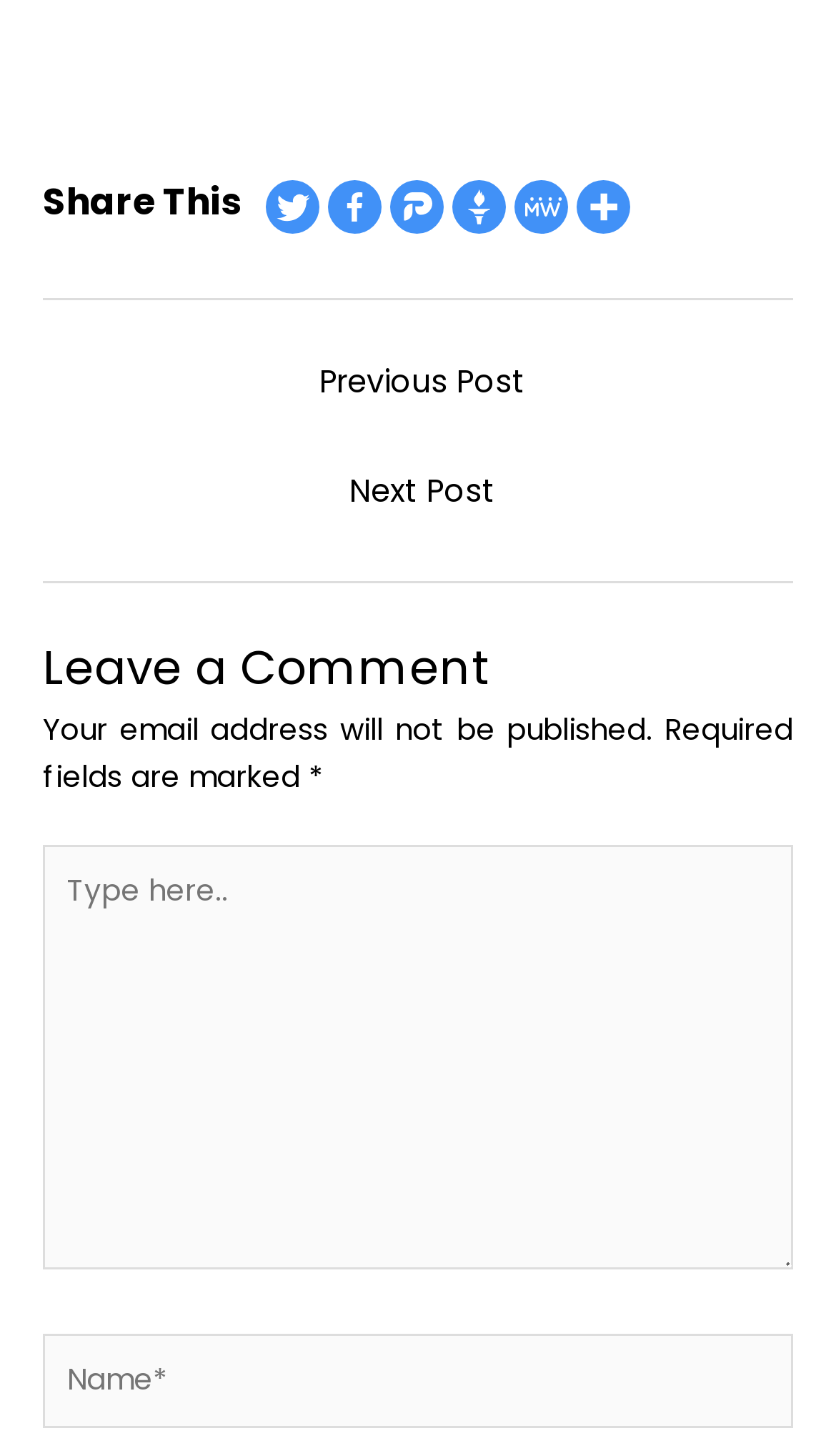How many navigation links are there at the bottom?
We need a detailed and meticulous answer to the question.

I counted the number of navigation links at the bottom of the page, which are 'Previous Post' and 'Next Post'. There are two navigation links in total.